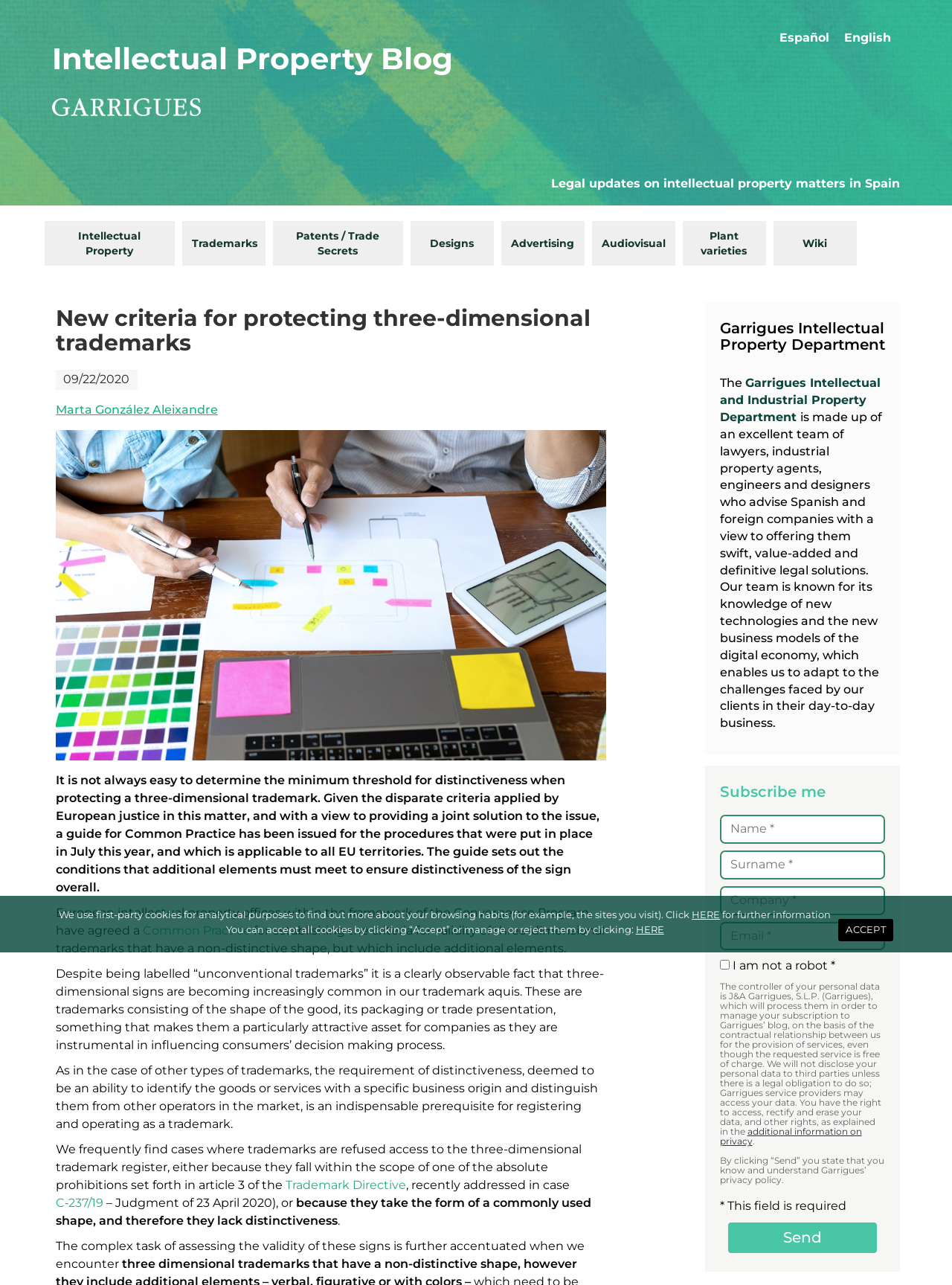What is the purpose of the 'Subscribe me' section?
Please answer the question as detailed as possible based on the image.

I determined the purpose of the 'Subscribe me' section by looking at the text fields and the button 'Send', which suggests that the user can input their information to receive updates from the blog.